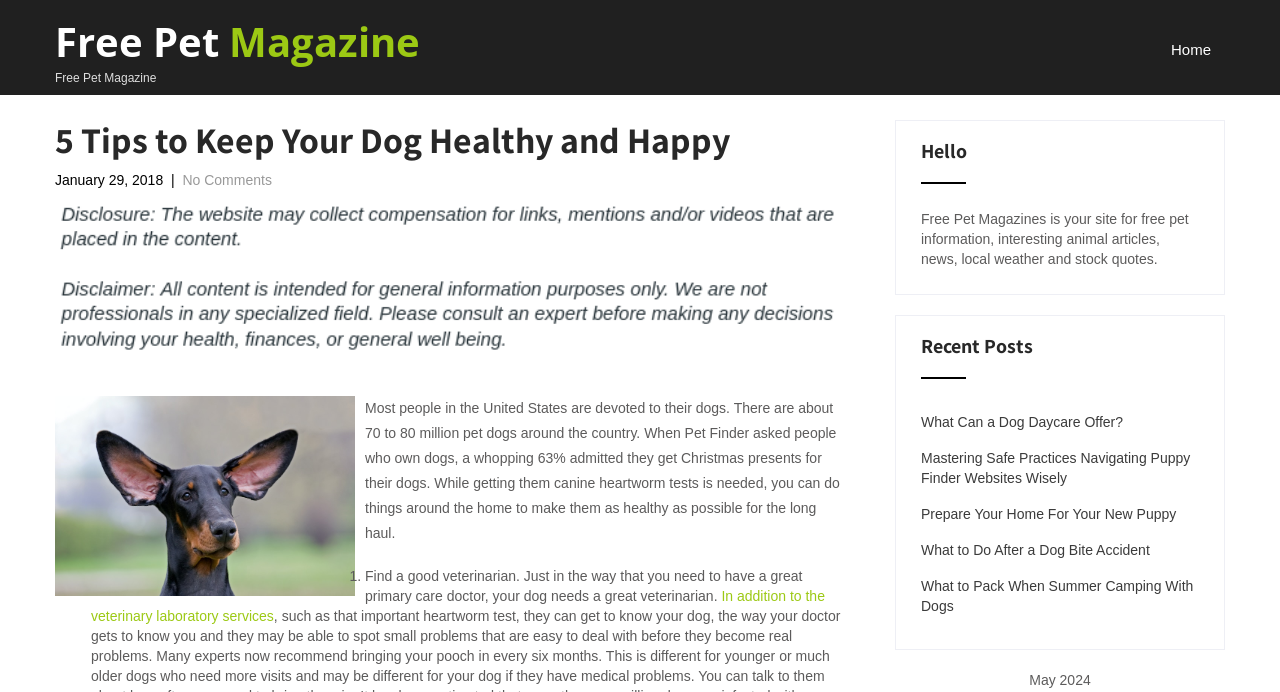Determine the bounding box of the UI component based on this description: "Home". The bounding box coordinates should be four float values between 0 and 1, i.e., [left, top, right, bottom].

[0.904, 0.036, 0.957, 0.108]